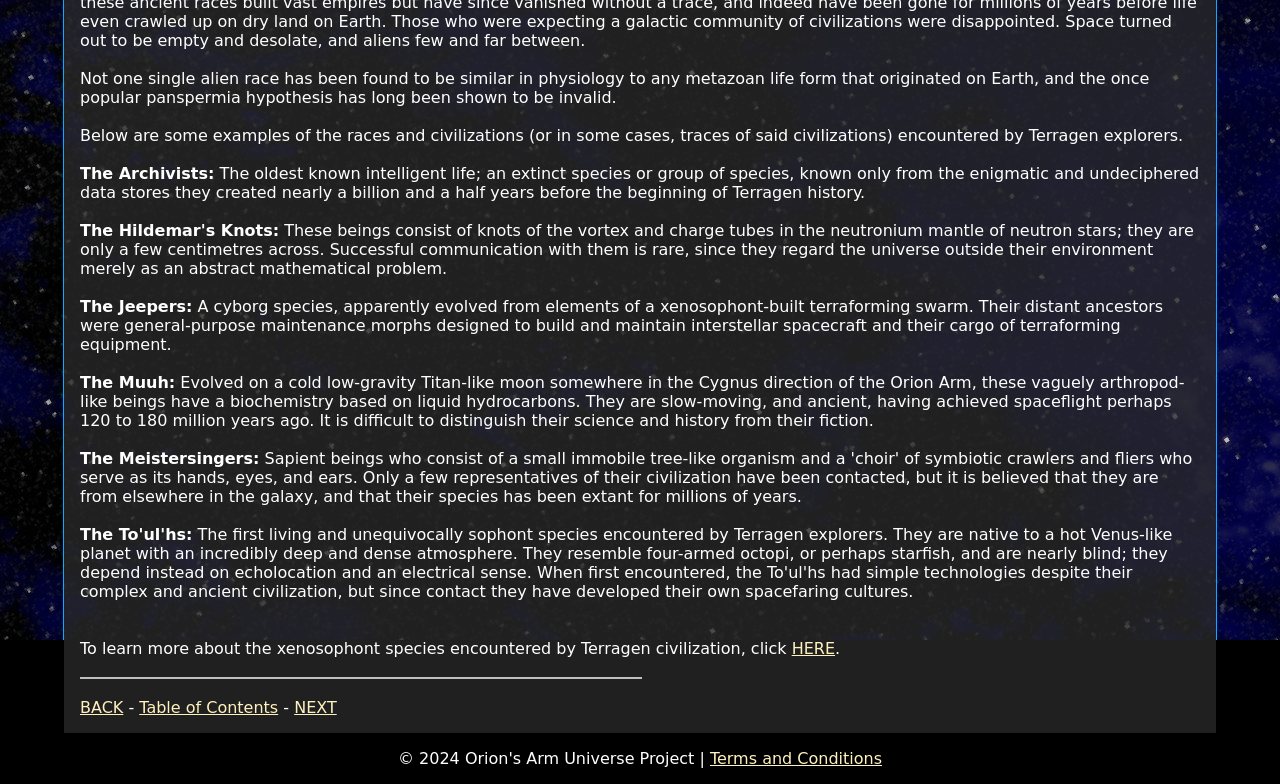Predict the bounding box coordinates for the UI element described as: "Table of Contents". The coordinates should be four float numbers between 0 and 1, presented as [left, top, right, bottom].

[0.109, 0.89, 0.217, 0.915]